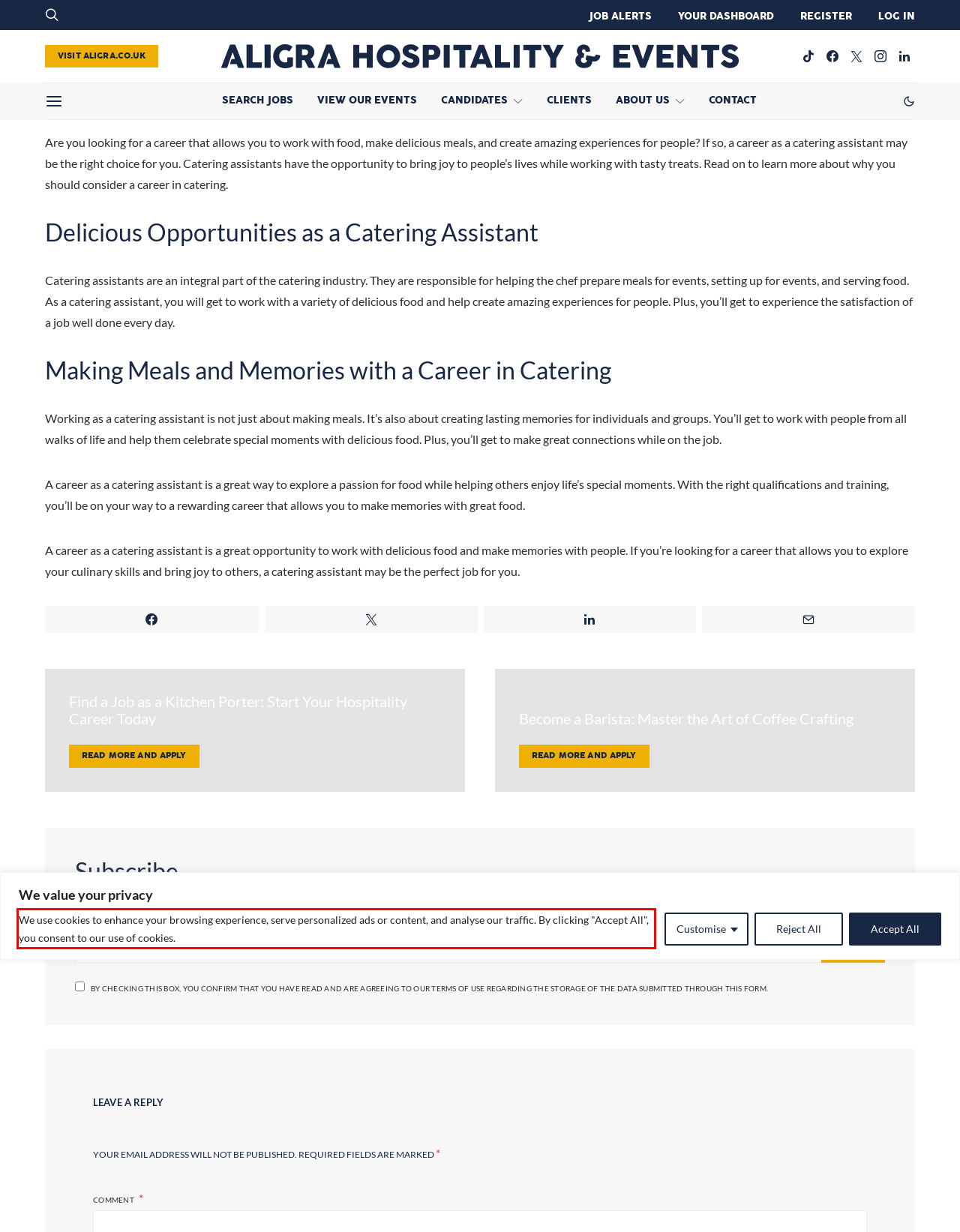Given the screenshot of the webpage, identify the red bounding box, and recognize the text content inside that red bounding box.

We use cookies to enhance your browsing experience, serve personalized ads or content, and analyse our traffic. By clicking "Accept All", you consent to our use of cookies.